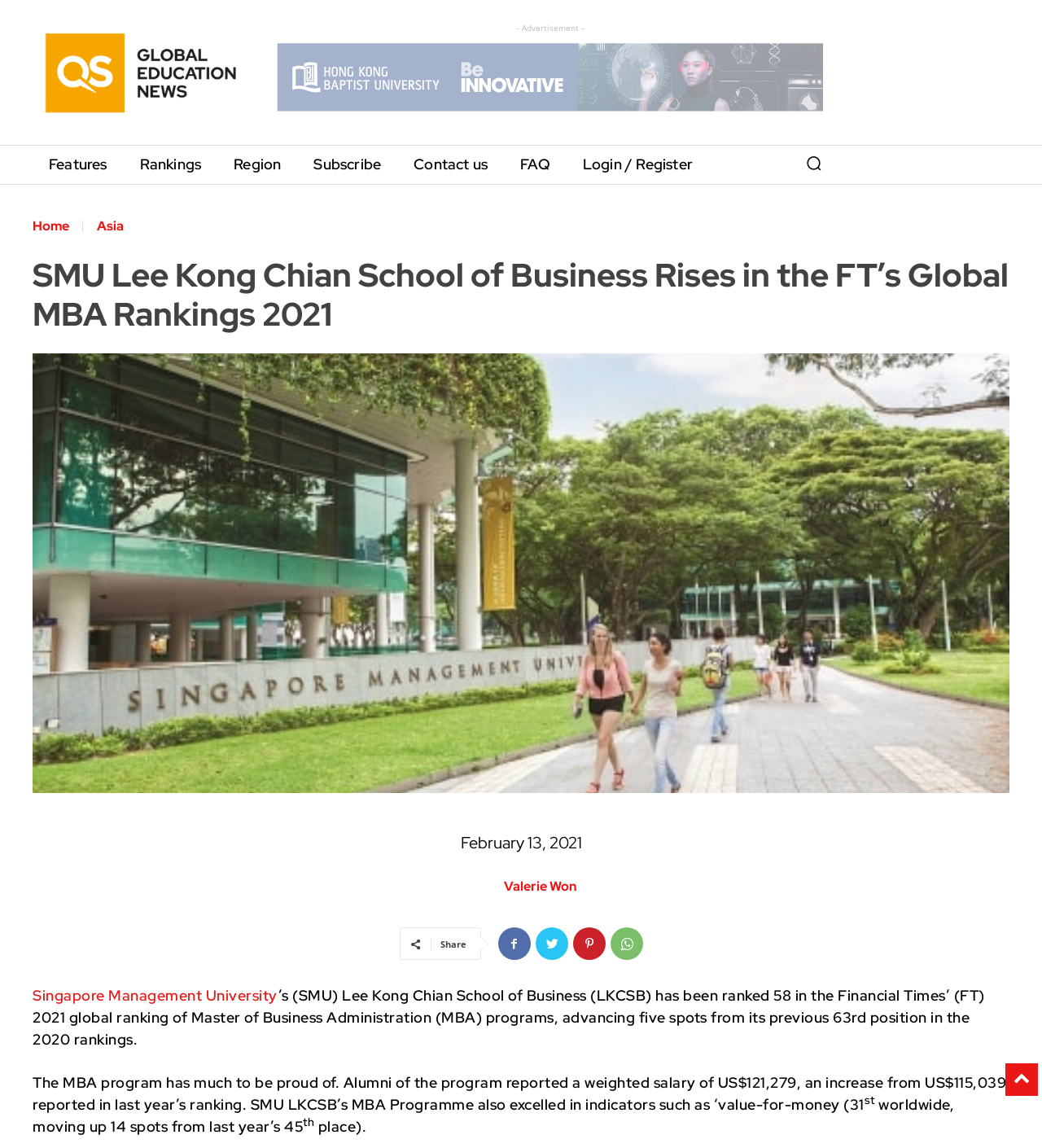What is the position of SMU LKCSB’s MBA Programme in terms of value-for-money?
Answer briefly with a single word or phrase based on the image.

31